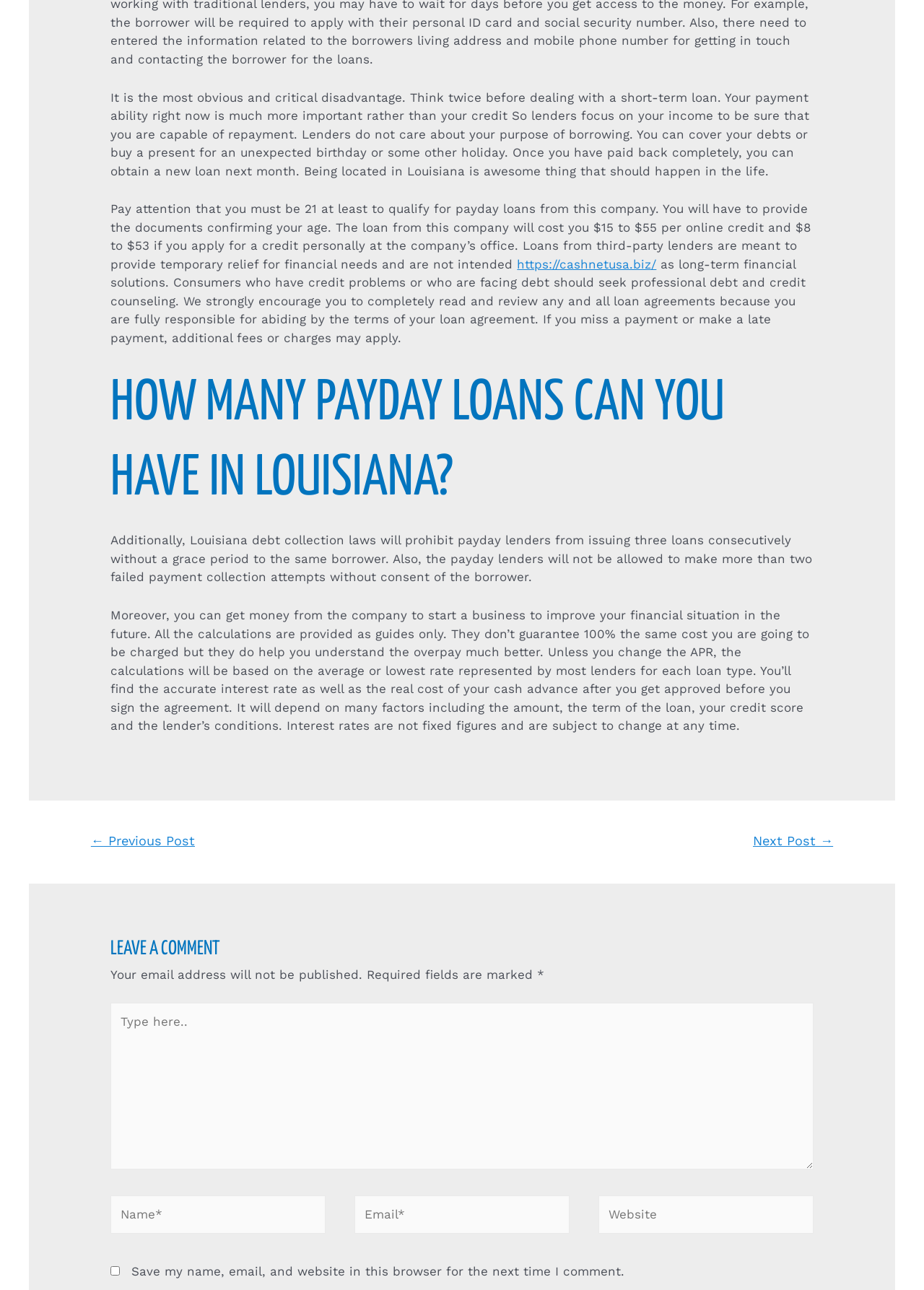Specify the bounding box coordinates (top-left x, top-left y, bottom-right x, bottom-right y) of the UI element in the screenshot that matches this description: parent_node: Website name="url" placeholder="Website"

[0.648, 0.927, 0.88, 0.956]